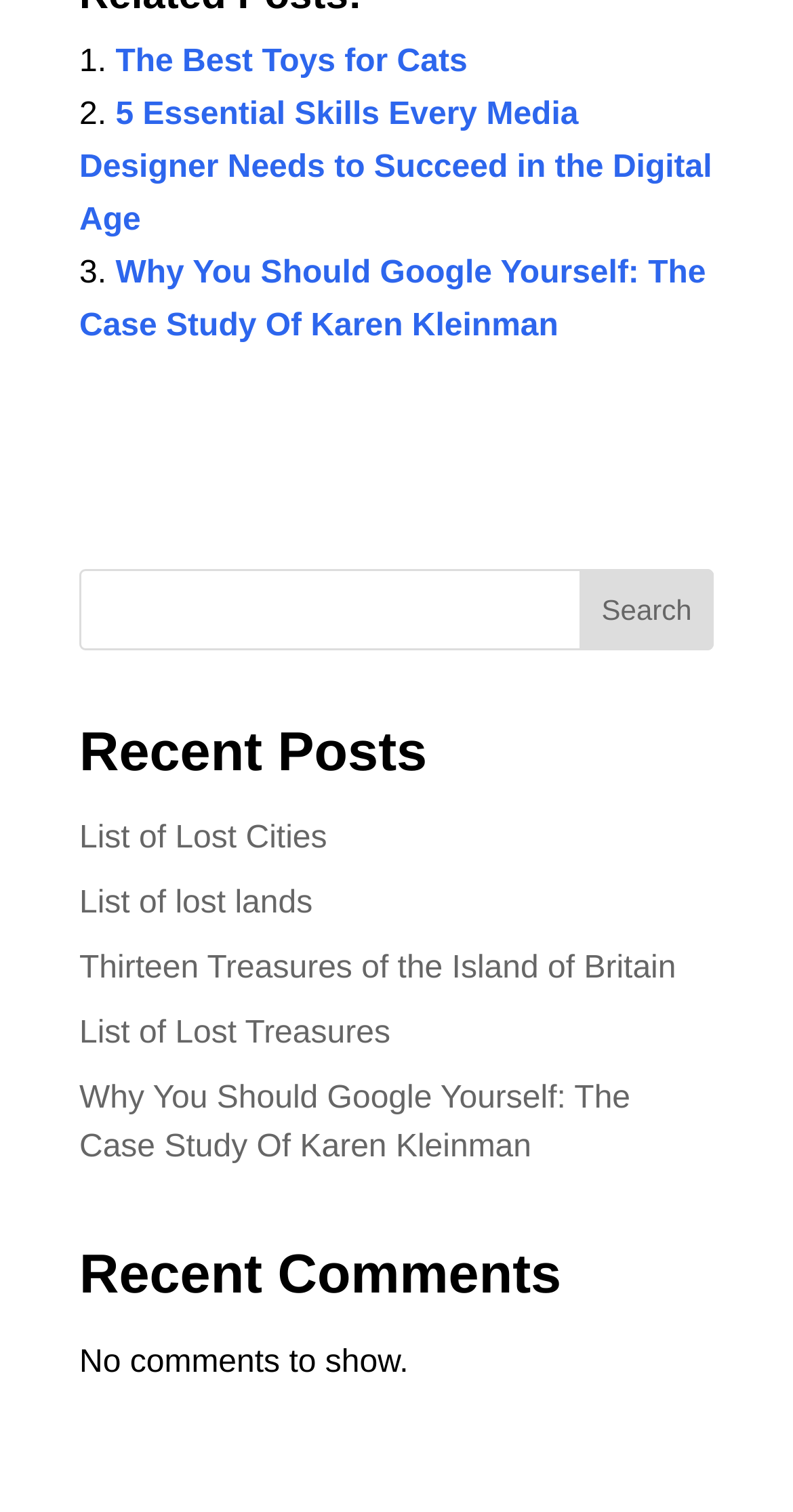Find the bounding box coordinates of the element to click in order to complete the given instruction: "Read 'Recent Posts'."

[0.1, 0.471, 0.9, 0.539]